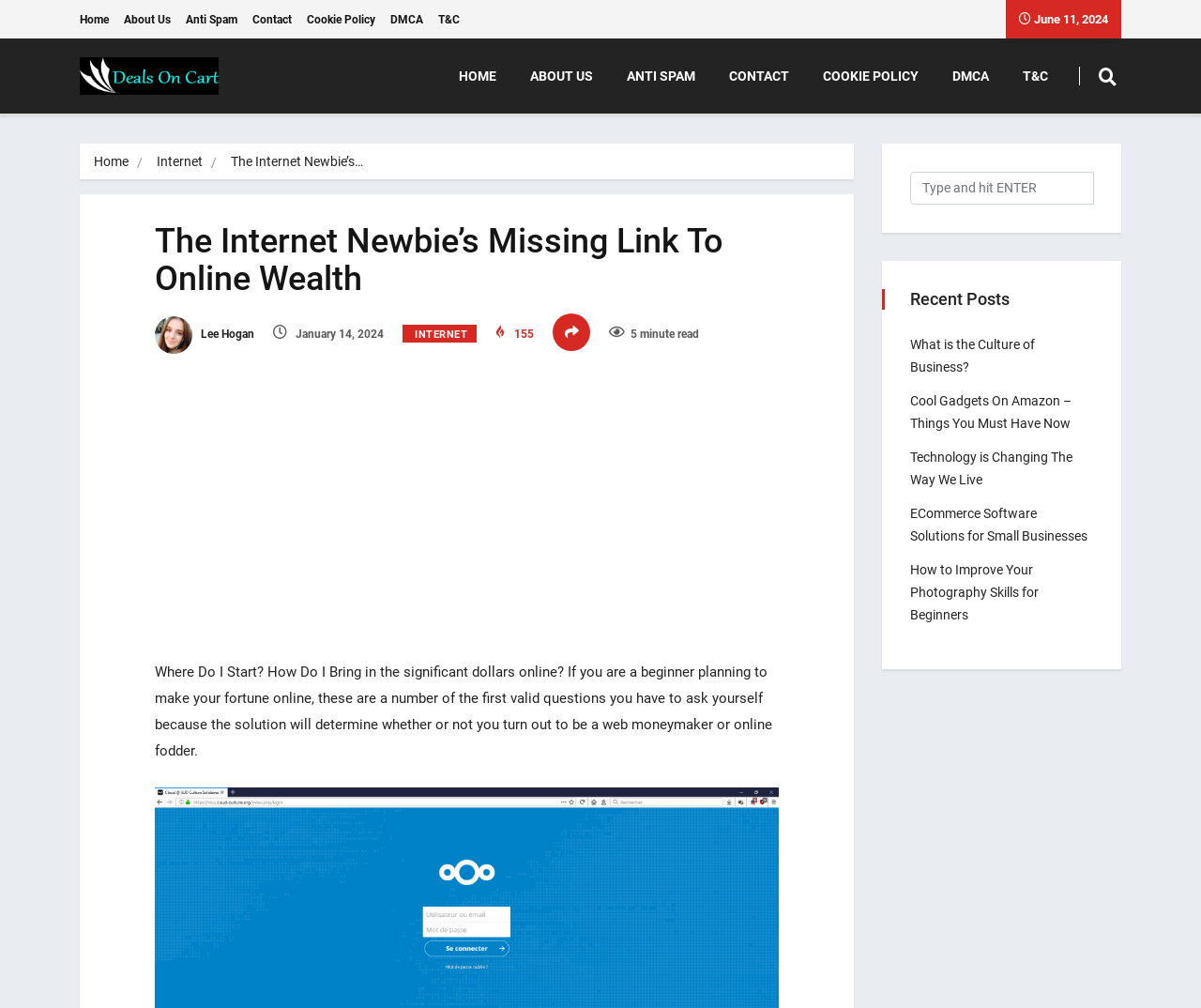Using the element description provided, determine the bounding box coordinates in the format (top-left x, top-left y, bottom-right x, bottom-right y). Ensure that all values are floating point numbers between 0 and 1. Element description: Cookie Policy

[0.671, 0.038, 0.779, 0.113]